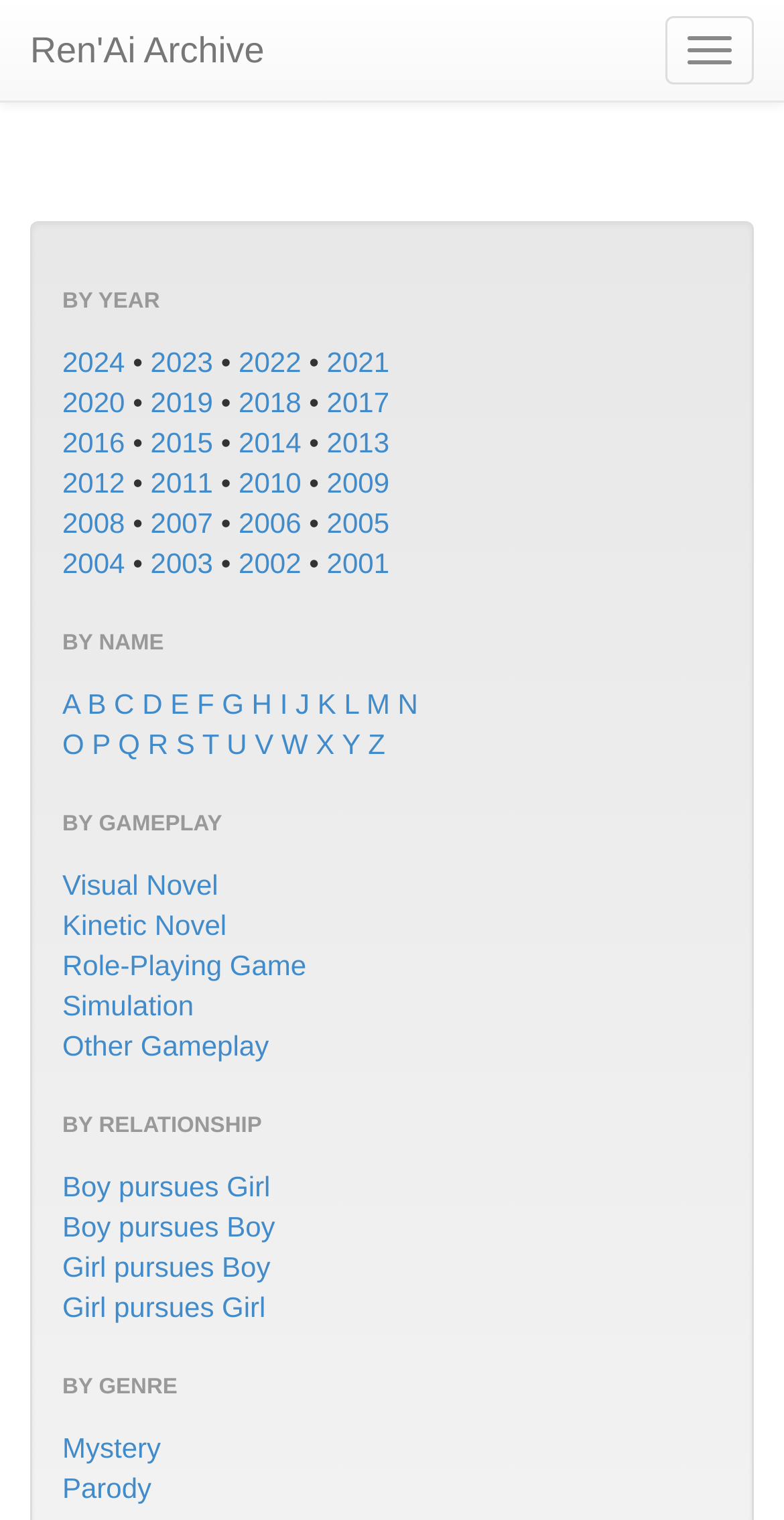Find the bounding box coordinates for the area that must be clicked to perform this action: "View games by name starting with A".

[0.079, 0.452, 0.101, 0.474]